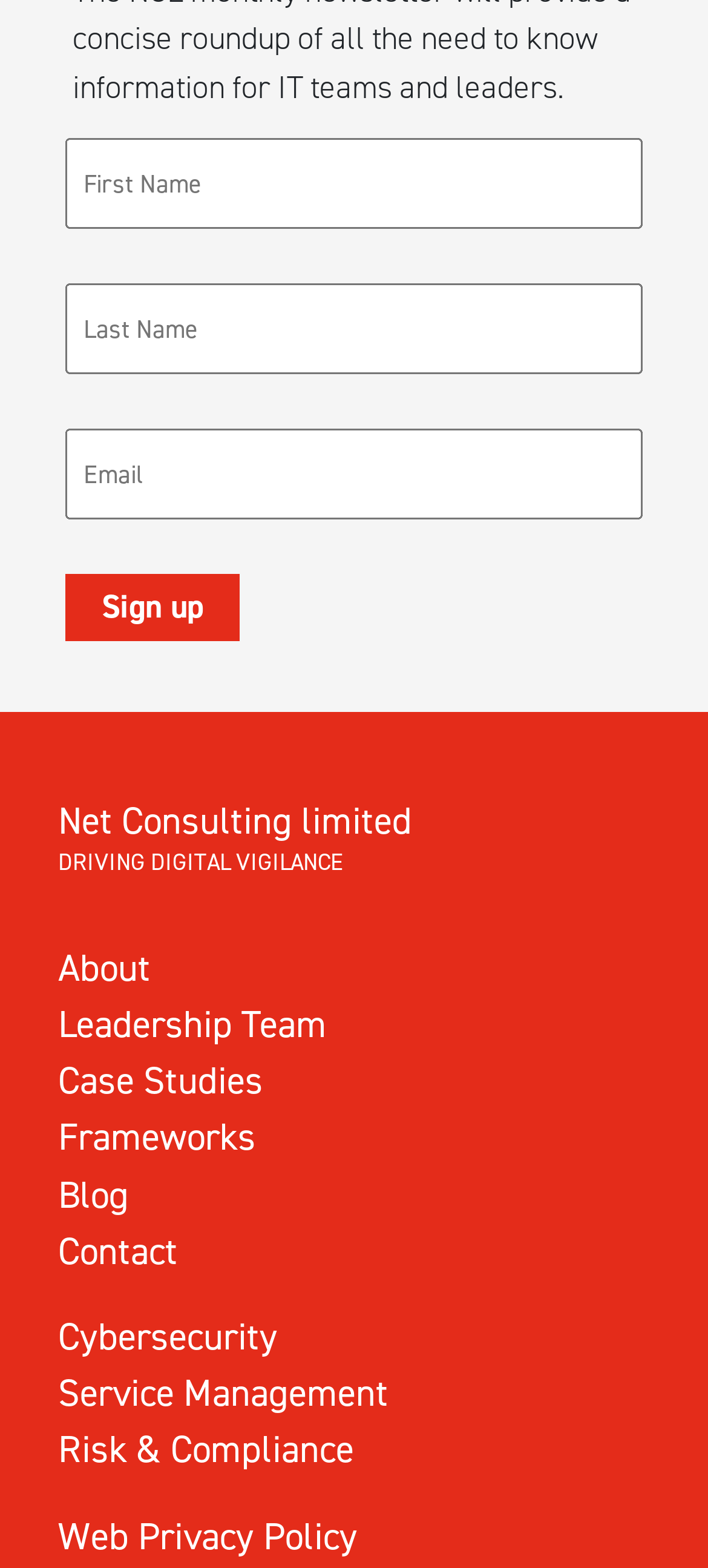Specify the bounding box coordinates of the element's region that should be clicked to achieve the following instruction: "Go to About page". The bounding box coordinates consist of four float numbers between 0 and 1, in the format [left, top, right, bottom].

[0.082, 0.601, 0.213, 0.633]